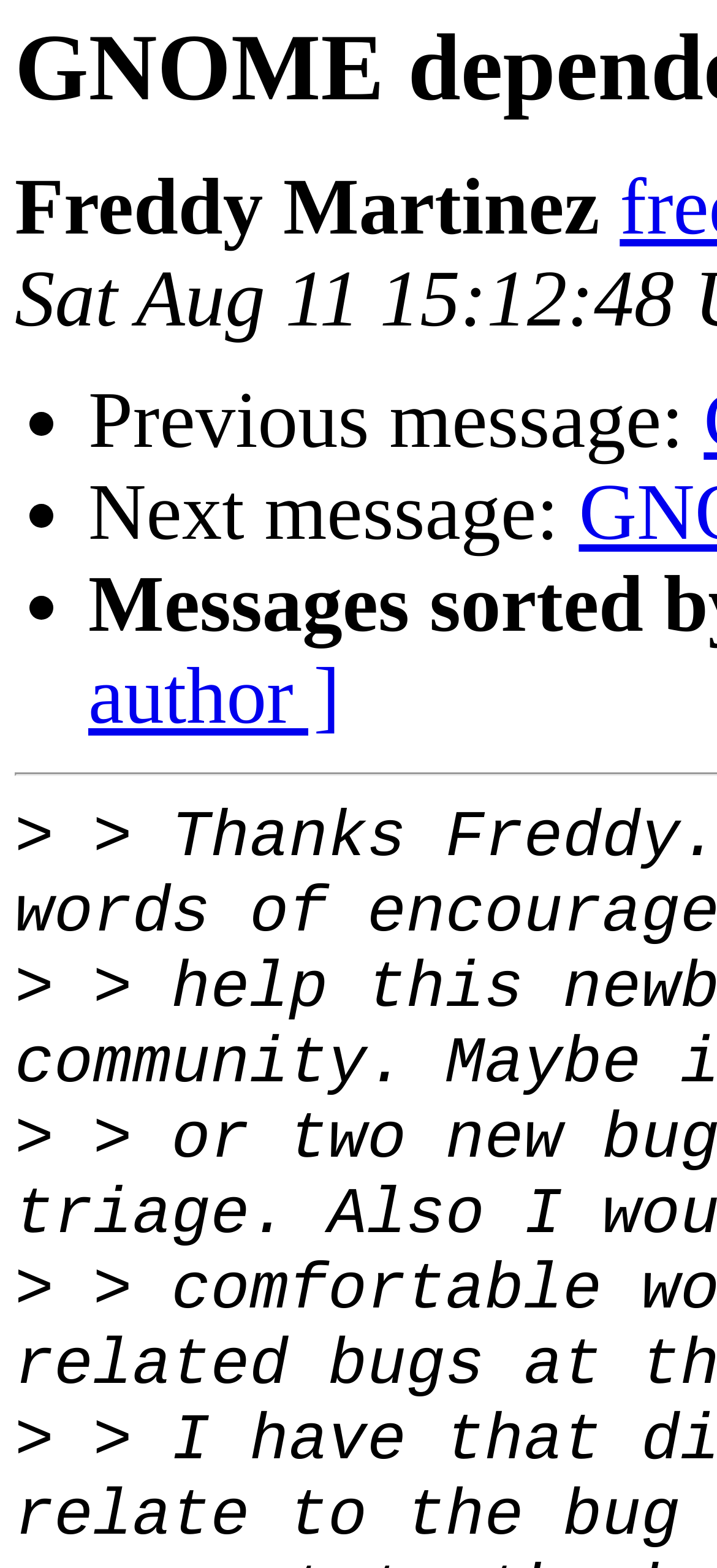Is the webpage related to email or messaging? Look at the image and give a one-word or short phrase answer.

Yes